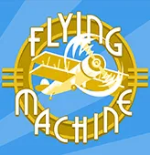What is the theme of the logo?
Please elaborate on the answer to the question with detailed information.

The circular golden emblem surrounding the biplane emphasizes the vintage aviation theme of the logo, which is fitting for a podcast or creative media venture.